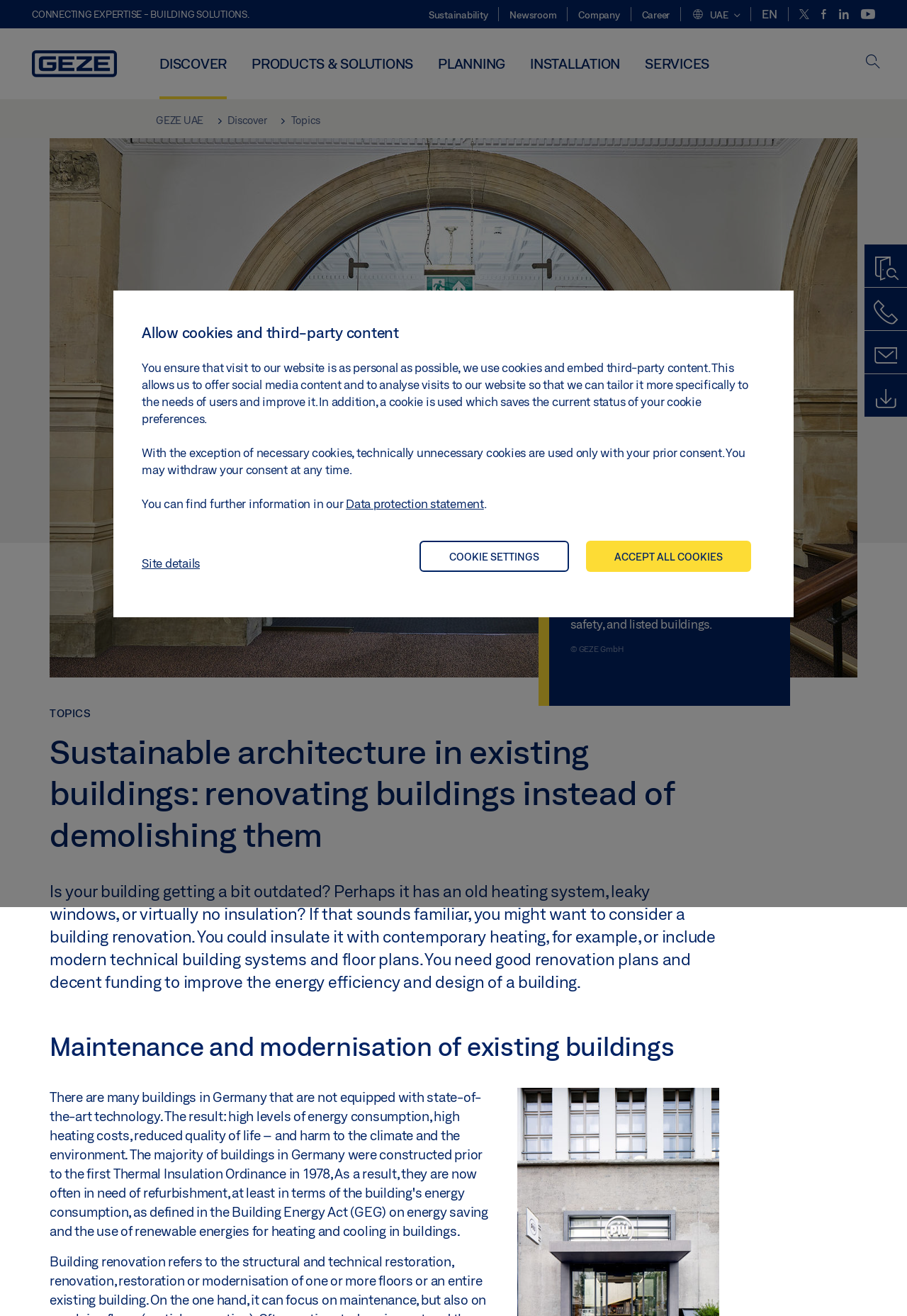What is the company name on the logo?
Based on the image, answer the question with as much detail as possible.

The company logo is located at the top left corner of the webpage, and it has an image with the text 'GEZE' on it.